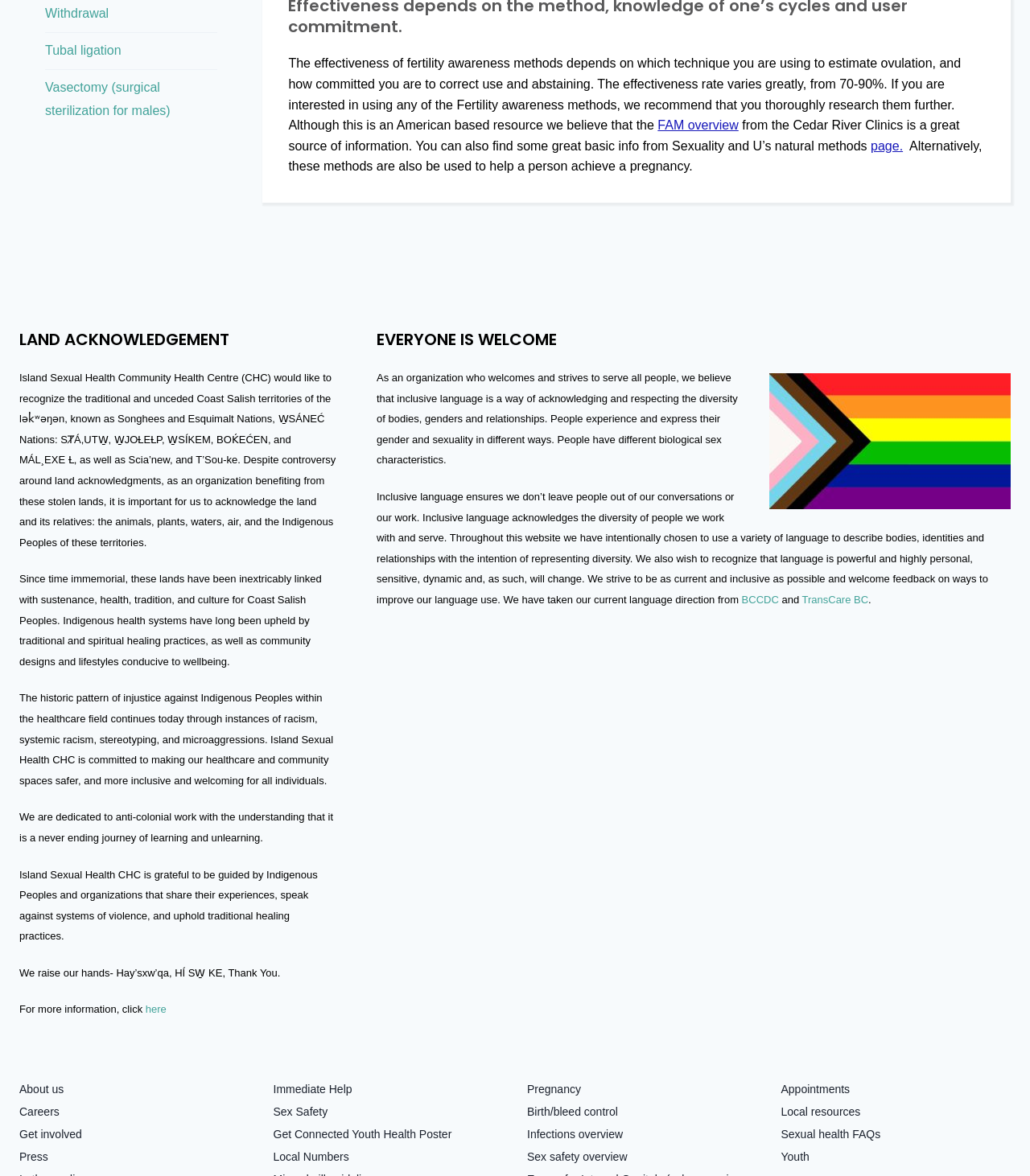Can you pinpoint the bounding box coordinates for the clickable element required for this instruction: "Click the 'FAM overview' link"? The coordinates should be four float numbers between 0 and 1, i.e., [left, top, right, bottom].

[0.639, 0.101, 0.717, 0.112]